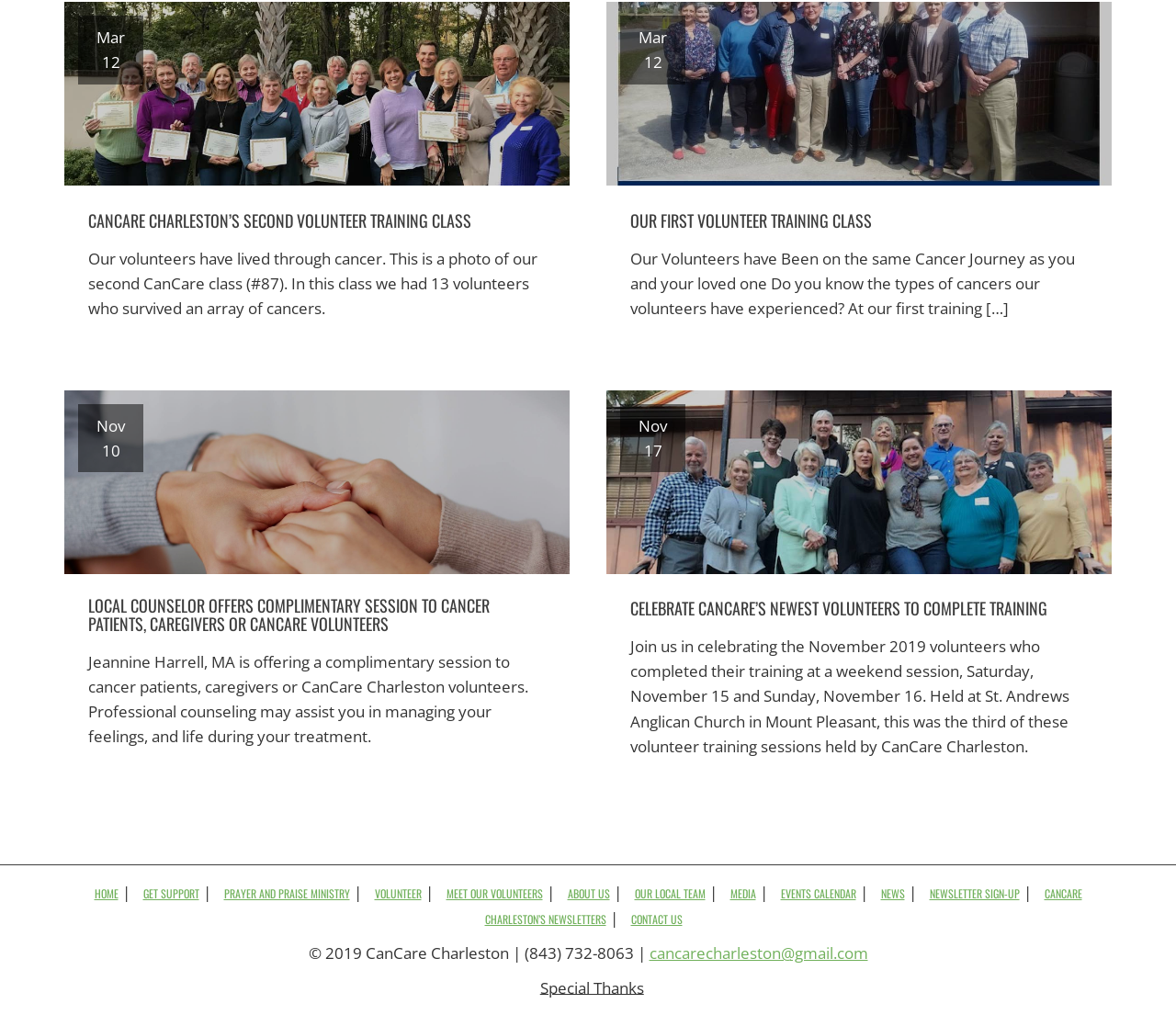Kindly determine the bounding box coordinates for the area that needs to be clicked to execute this instruction: "Click on 'OUR FIRST VOLUNTEER TRAINING CLASS'".

[0.536, 0.209, 0.741, 0.227]